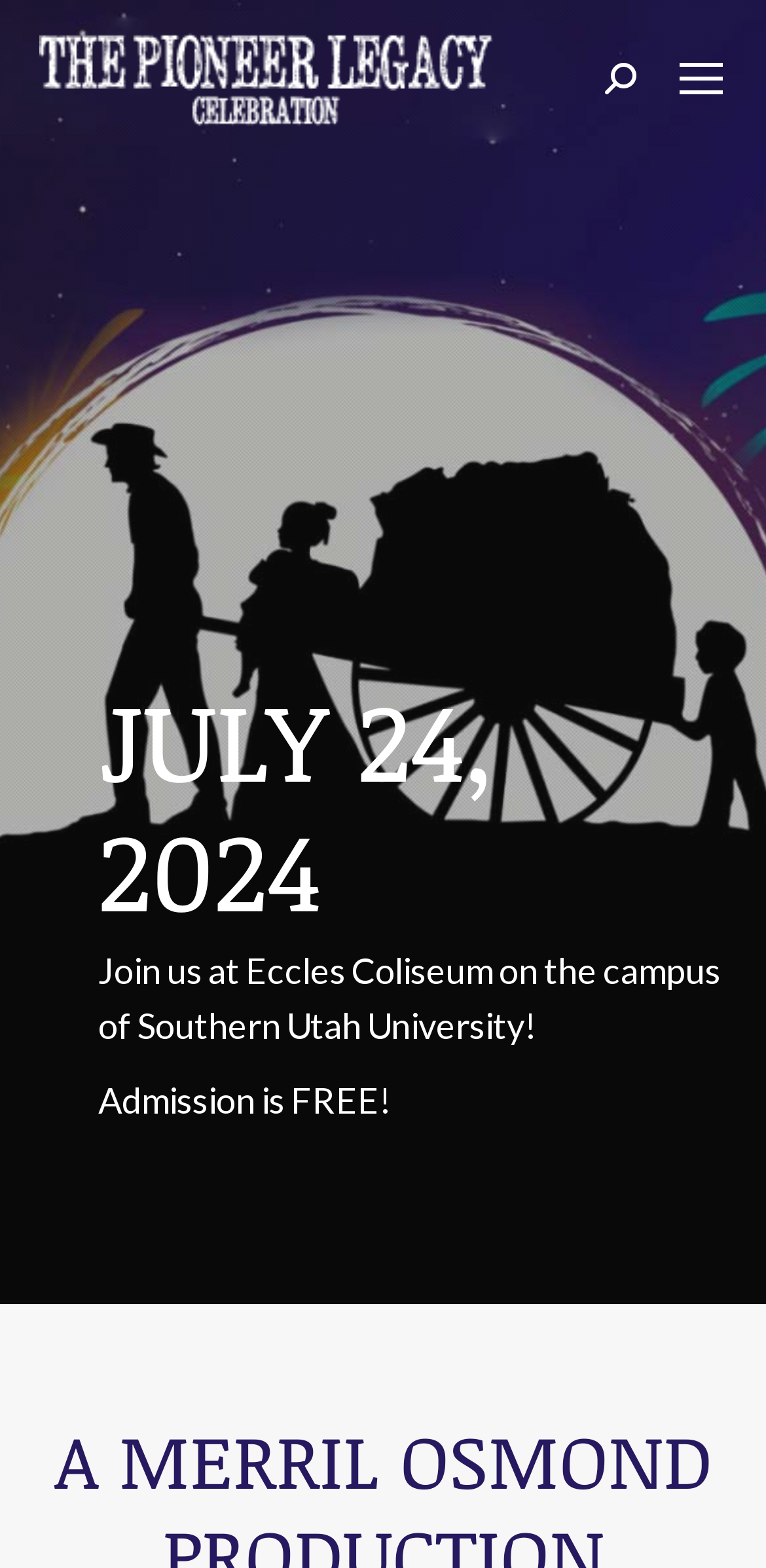Please extract and provide the main headline of the webpage.

JULY 24, 2024